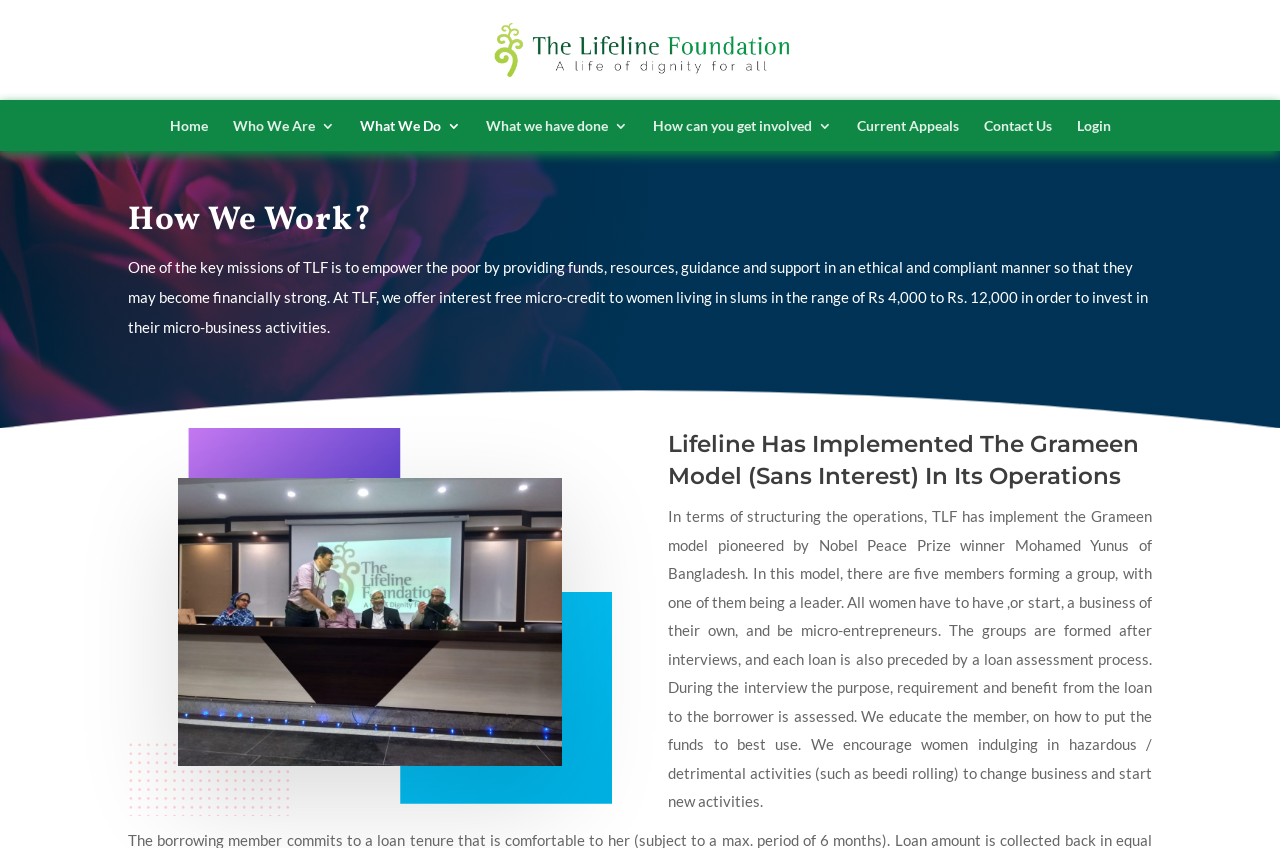What is the purpose of TLF?
Please respond to the question with a detailed and informative answer.

I found the answer by reading the StaticText element that describes the mission of TLF. It states that 'One of the key missions of TLF is to empower the poor by providing funds, resources, guidance and support in an ethical and compliant manner so that they may become financially strong.' This suggests that the primary purpose of TLF is to empower the poor.